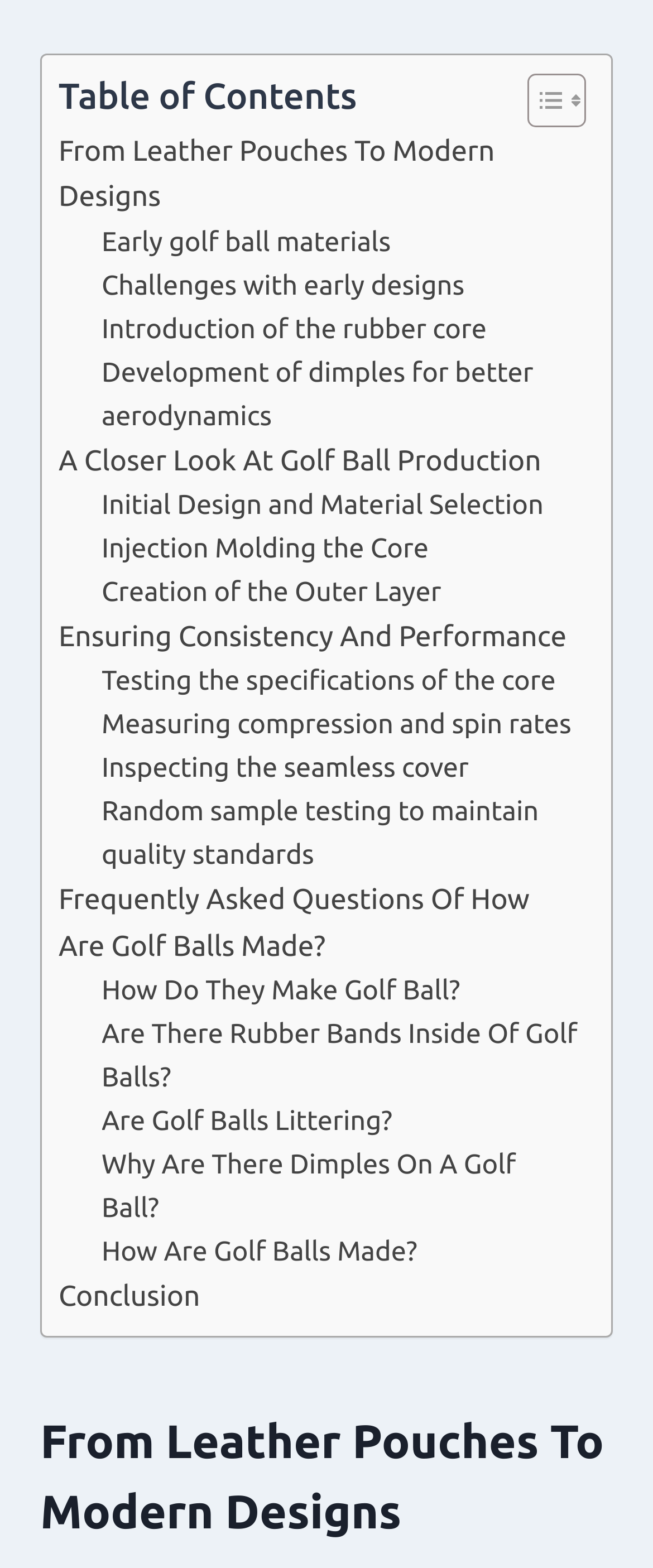Answer the question below in one word or phrase:
Are there any images in the table of contents?

Yes